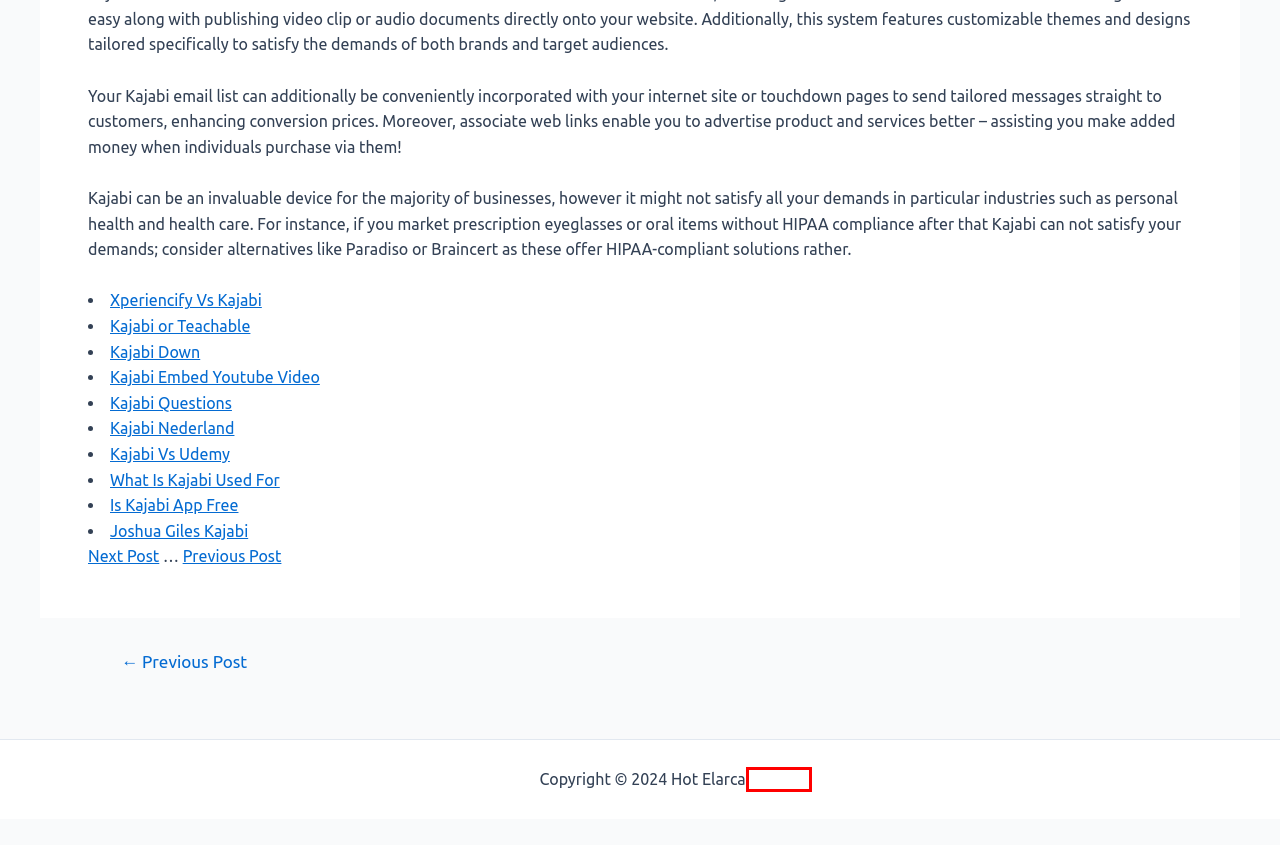Review the screenshot of a webpage that includes a red bounding box. Choose the webpage description that best matches the new webpage displayed after clicking the element within the bounding box. Here are the candidates:
A. Kajabi Down - Everything You Need To Know NOW
B. Sitemap - Hot Elarca
C. Kajabi Embed Youtube Video - Everything You Need To Know NOW
D. Embed Kajabi Form In Wordpress - Everything You Need To Know NOW
E. Kajabi Or Teachable - Everything You Need To Know NOW
F. Kajabi Nederland - Everything You Need To Know NOW
G. Xperiencify Vs Kajabi - Everything You Need To Know NOW
H. Joshua Giles Kajabi - Everything You Need To Know NOW

B